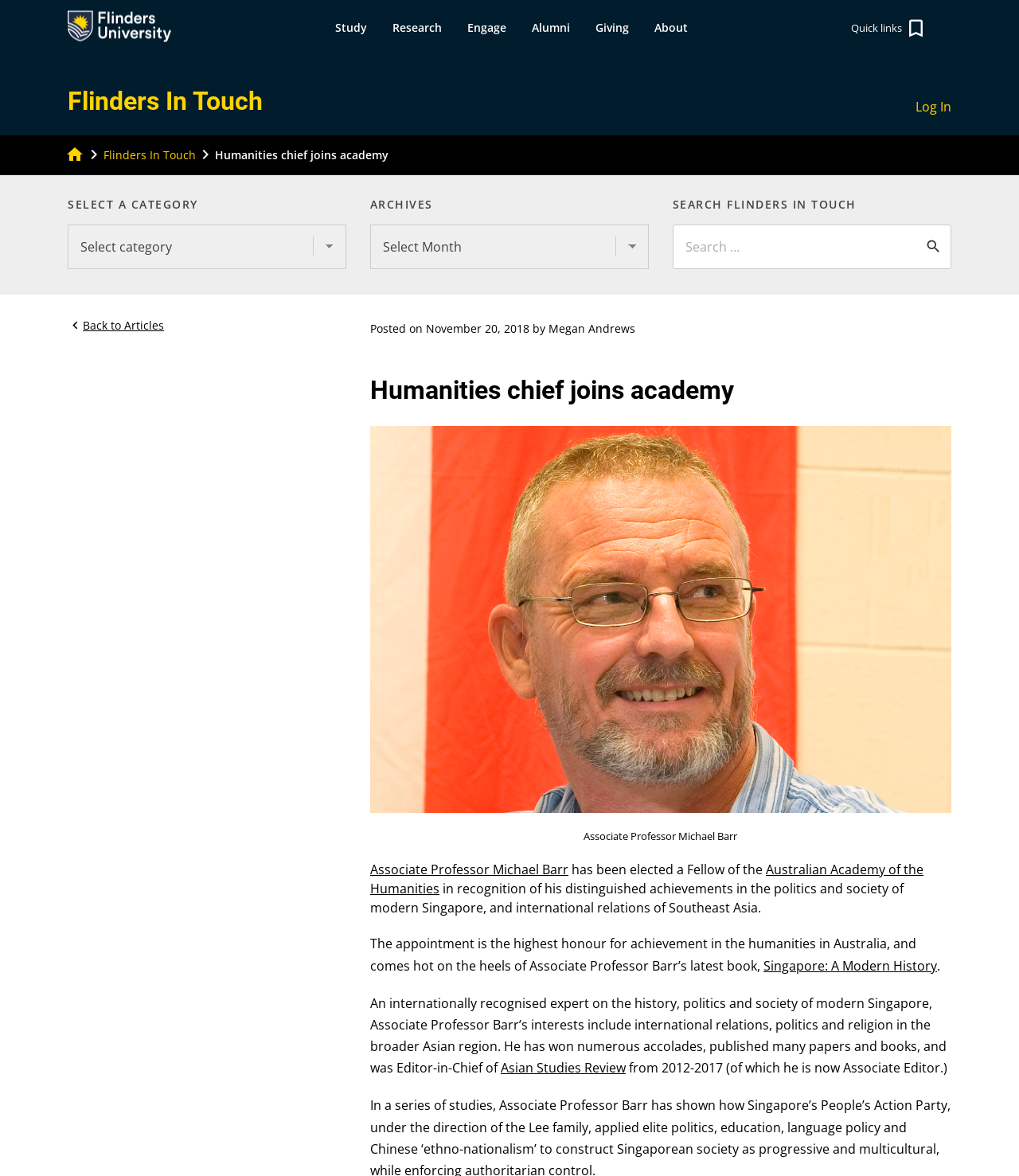What is the name of the journal that Professor Barr was Editor-in-Chief of?
Answer the question with a single word or phrase by looking at the picture.

Asian Studies Review